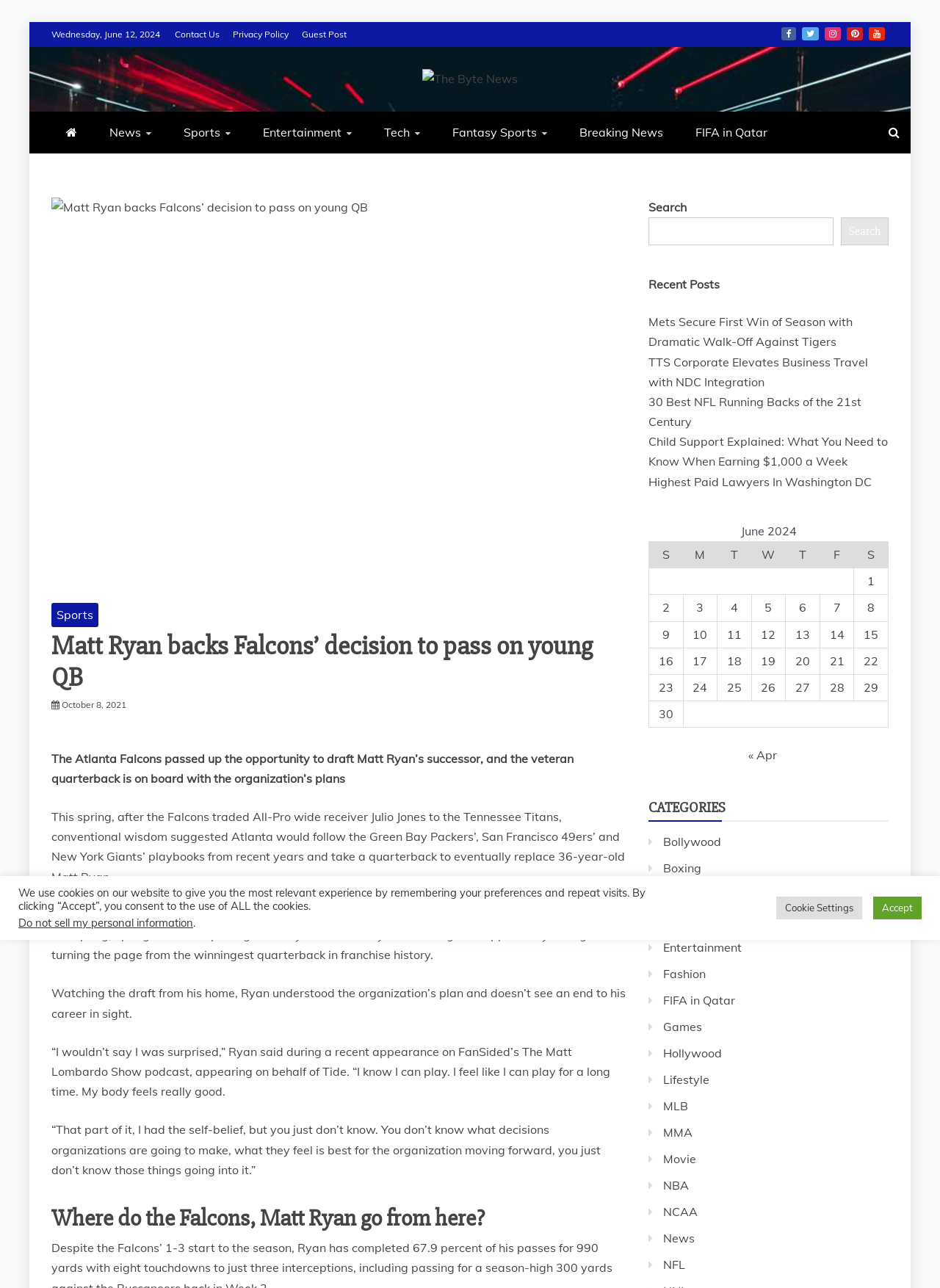Using the element description: "« Apr", determine the bounding box coordinates. The coordinates should be in the format [left, top, right, bottom], with values between 0 and 1.

[0.796, 0.581, 0.827, 0.592]